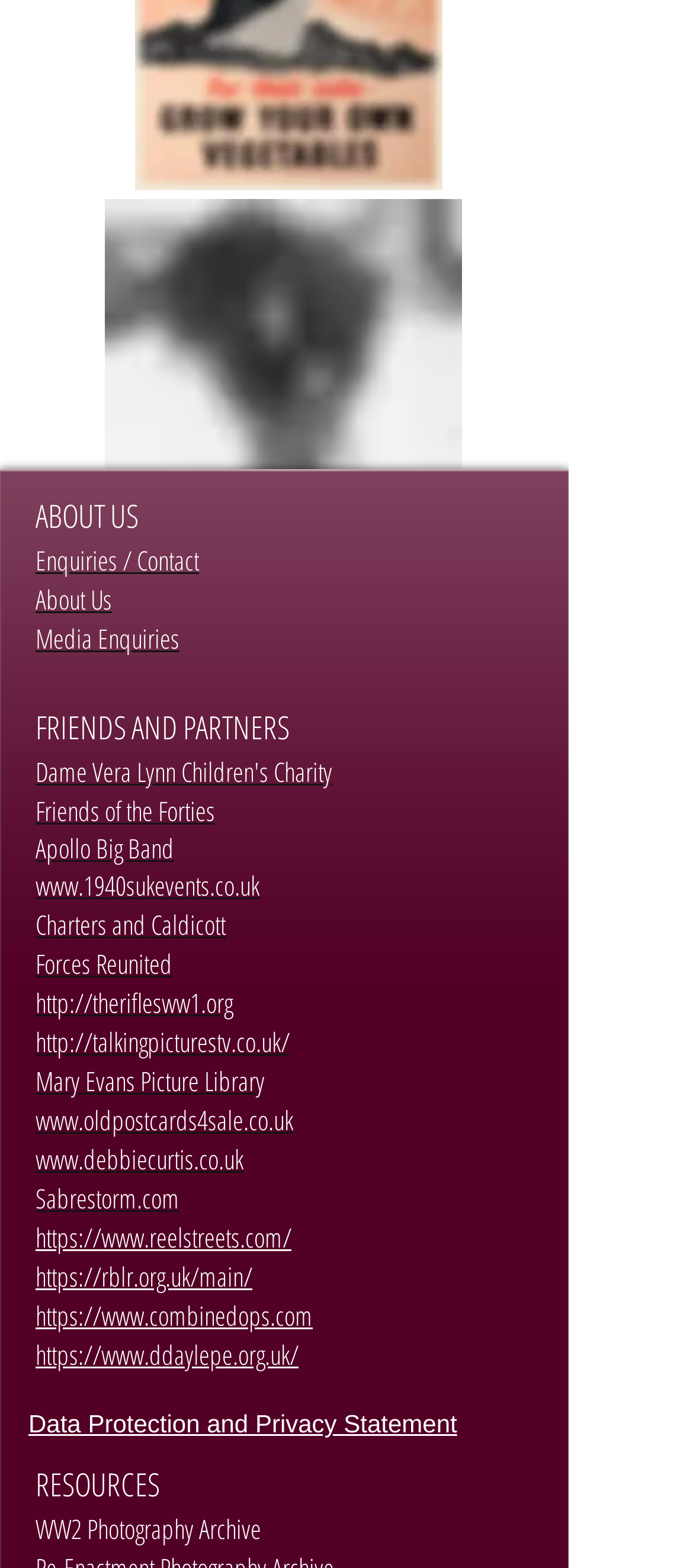Locate the bounding box coordinates of the element that needs to be clicked to carry out the instruction: "Invest in the best performing crypto today". The coordinates should be given as four float numbers ranging from 0 to 1, i.e., [left, top, right, bottom].

None